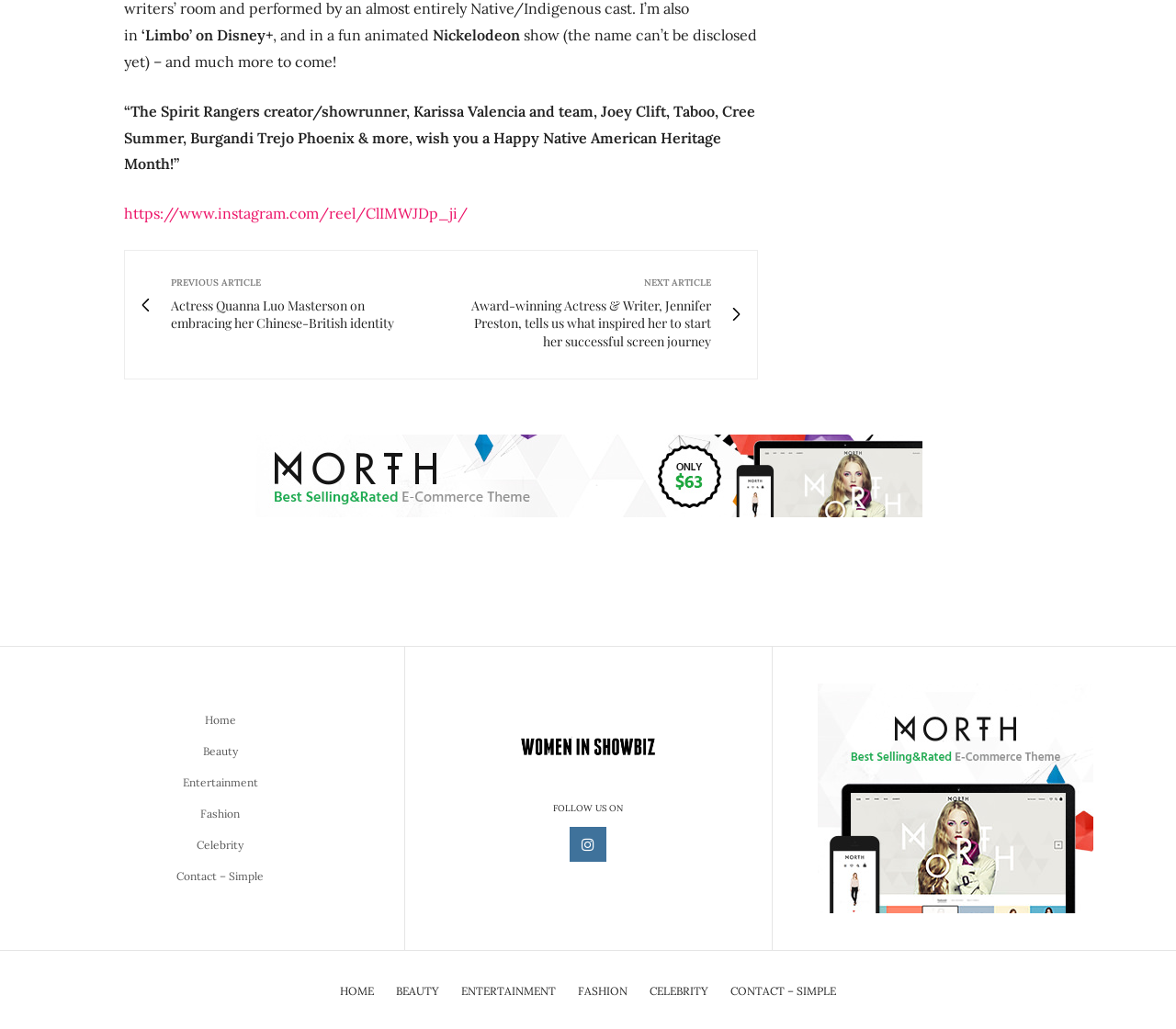Please locate the bounding box coordinates of the element that needs to be clicked to achieve the following instruction: "Click on the previous article". The coordinates should be four float numbers between 0 and 1, i.e., [left, top, right, bottom].

[0.13, 0.065, 0.363, 0.118]